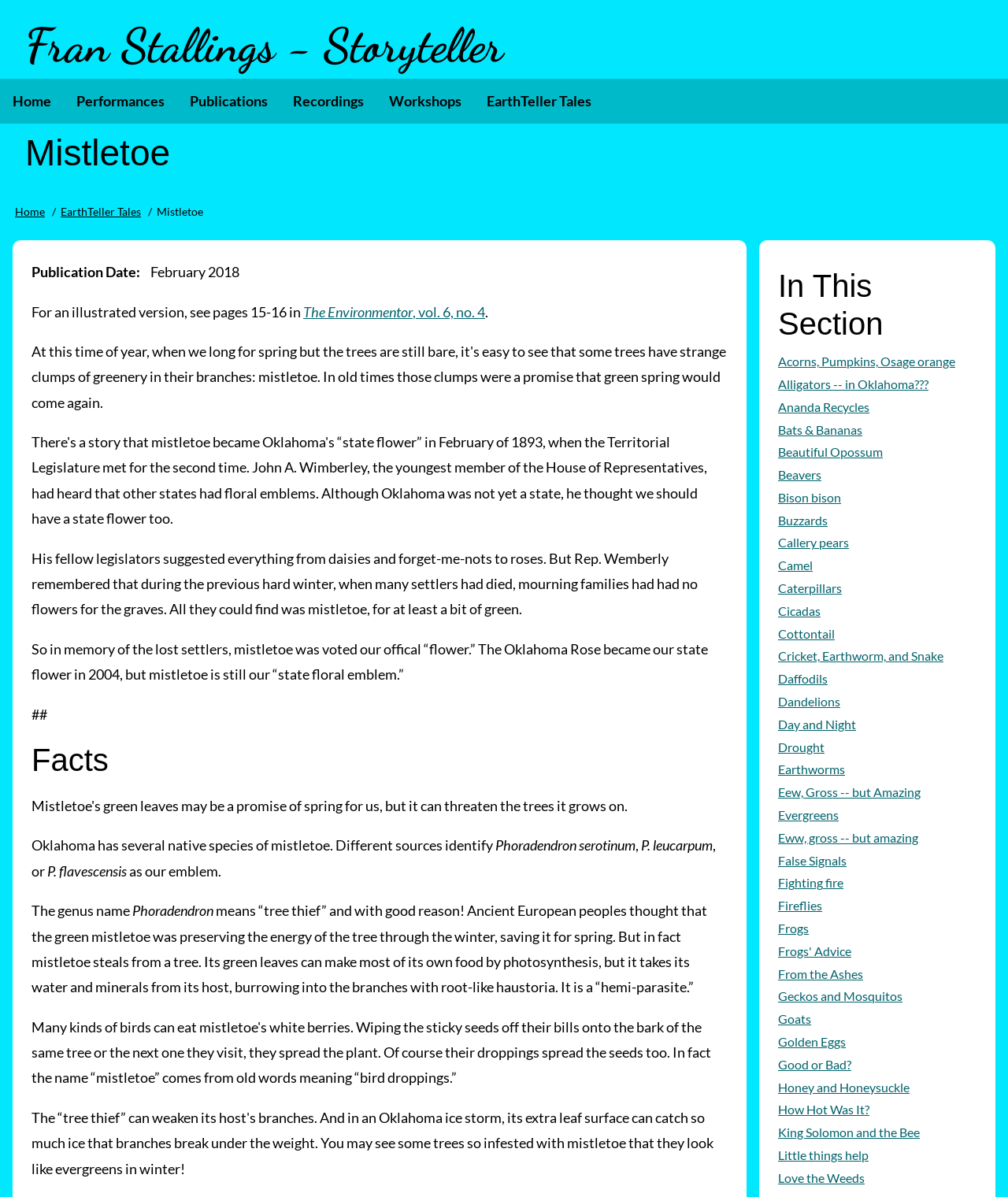How many native species of mistletoe are there in Oklahoma?
Please answer the question with as much detail and depth as you can.

I found the answer by reading the text on the webpage, which states that Oklahoma has several native species of mistletoe.